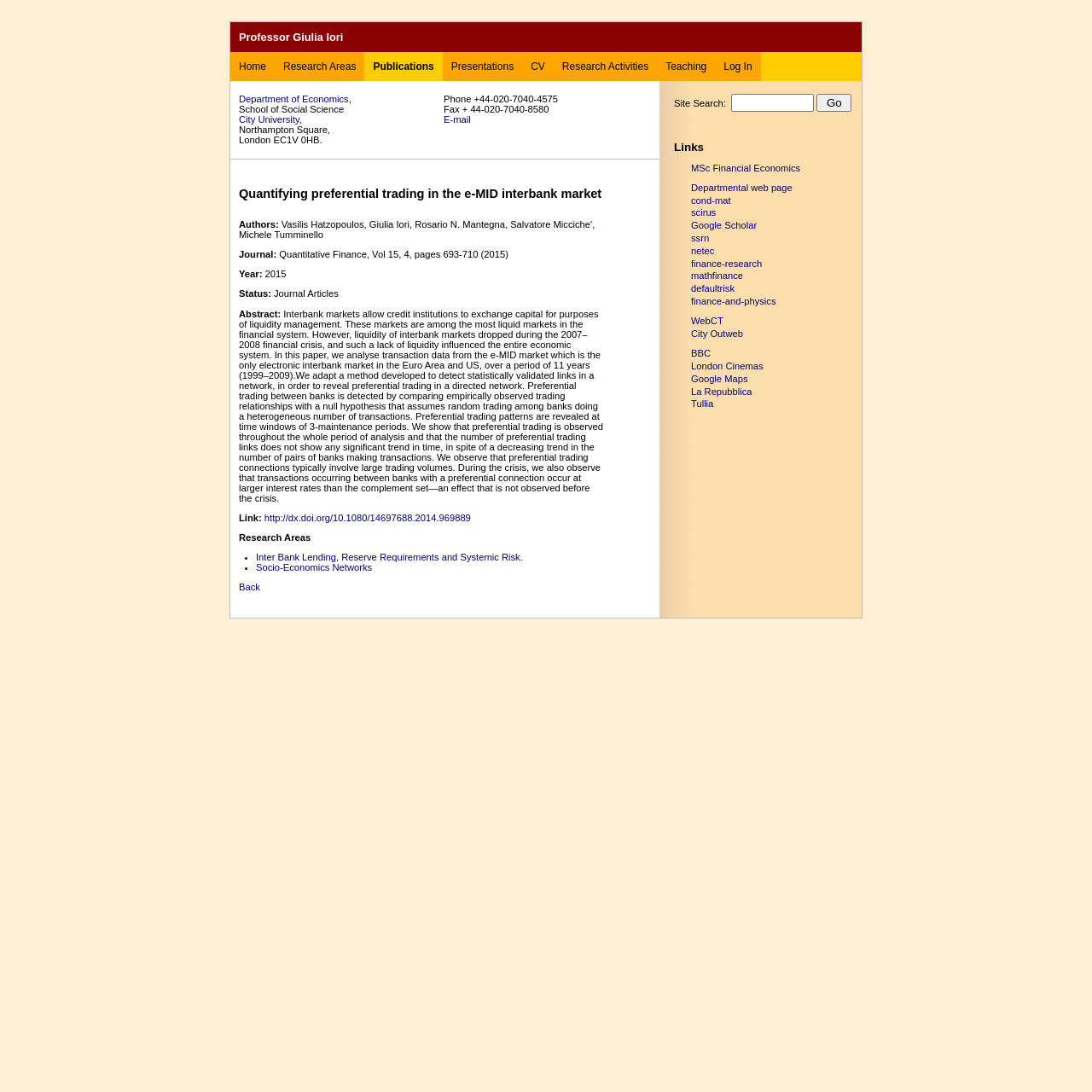Summarize the contents and layout of the webpage in detail.

The webpage is about Professor Giulia Iori, with a heading at the top center of the page displaying her name. Below the heading, there is a navigation menu with links to "Home", "Research Areas", "Publications", "Presentations", "CV", "Research Activities", "Teaching", and "Log In", arranged horizontally from left to right.

On the top right side of the page, there is a search bar with a label "Site Search" and a "Go" button. Below the search bar, there is a heading "Links" followed by a list of links to various websites, including academic institutions, research networks, and online resources.

On the left side of the page, there is a section displaying the professor's affiliation and contact information, including her department, school, university, address, phone number, fax number, and email.

The main content of the page is a publication summary, with a heading "Quantifying preferential trading in the e-MID interbank market". The summary includes information about the authors, journal, year, status, and abstract of the publication. The abstract is a lengthy text describing the research on interbank markets and preferential trading.

Below the publication summary, there is a section labeled "Research Areas" with two links to specific research topics, "Inter Bank Lending, Reserve Requirements and Systemic Risk" and "Socio-Economics Networks". Finally, there is a "Back" link at the bottom left of the page.